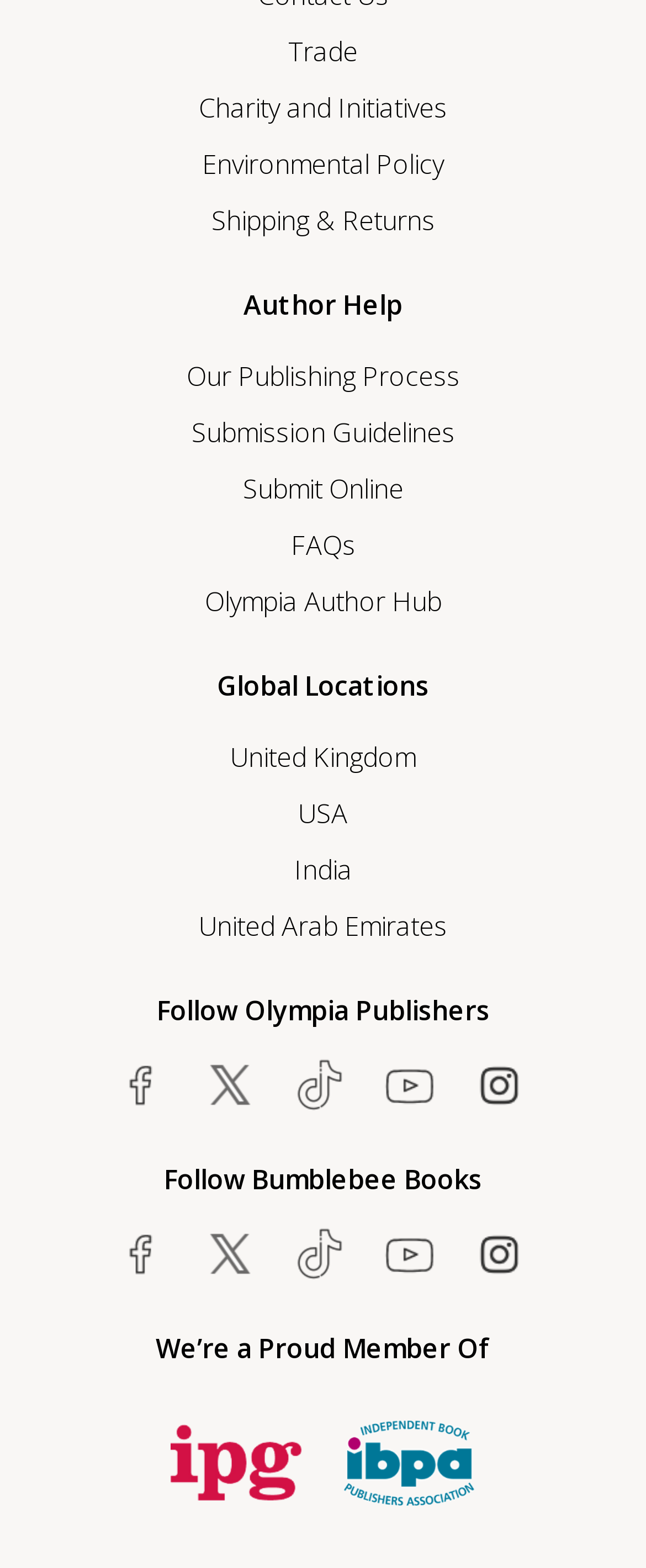Please identify the bounding box coordinates of the region to click in order to complete the task: "Follow Olympia Publishers on Facebook". The coordinates must be four float numbers between 0 and 1, specified as [left, top, right, bottom].

[0.159, 0.675, 0.277, 0.709]